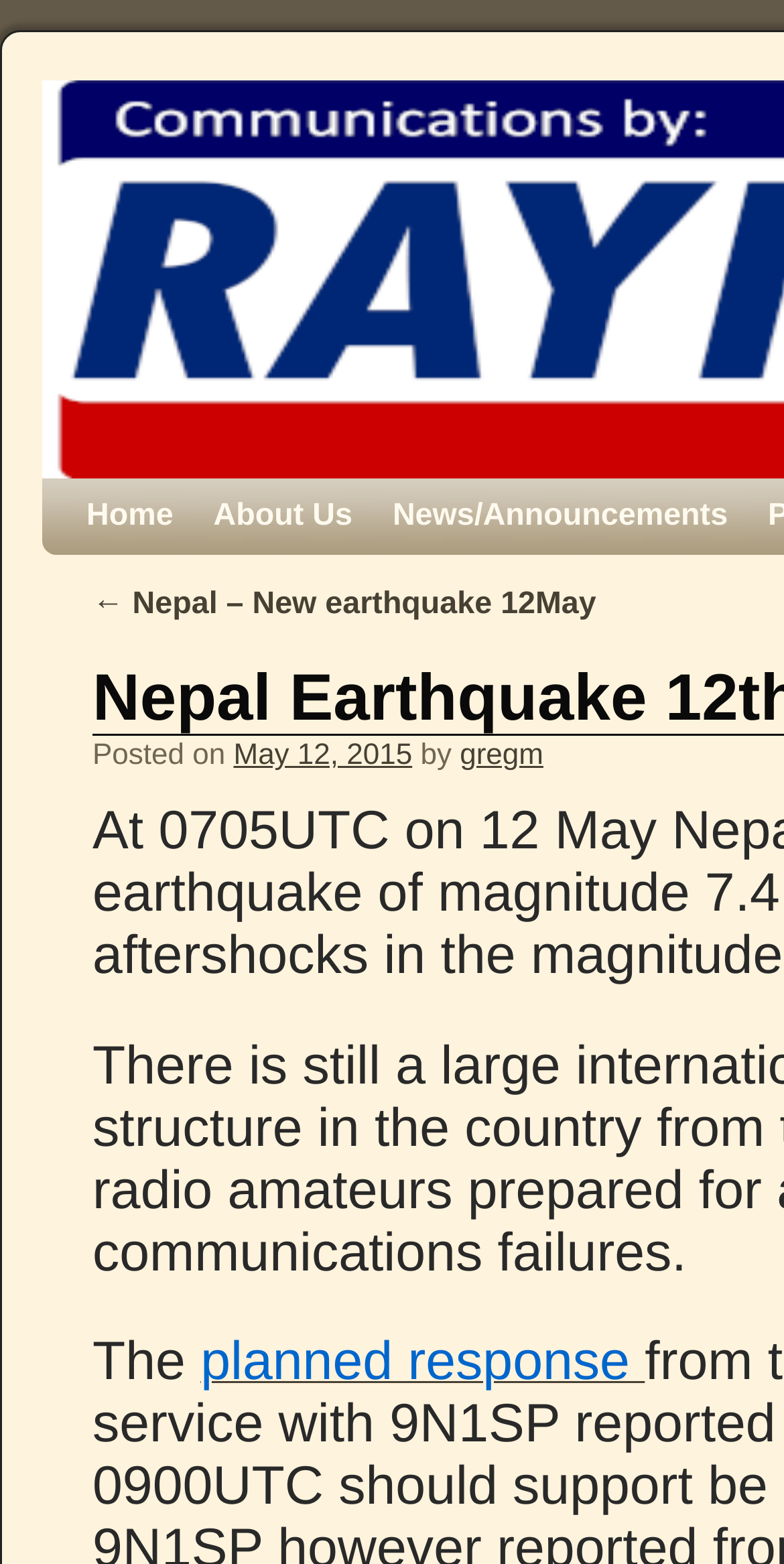What is the date of the posted news?
Answer the question with as much detail as you can, using the image as a reference.

I looked at the text 'Posted on' and the corresponding date, which is 'May 12, 2015', so the date of the posted news is May 12, 2015.